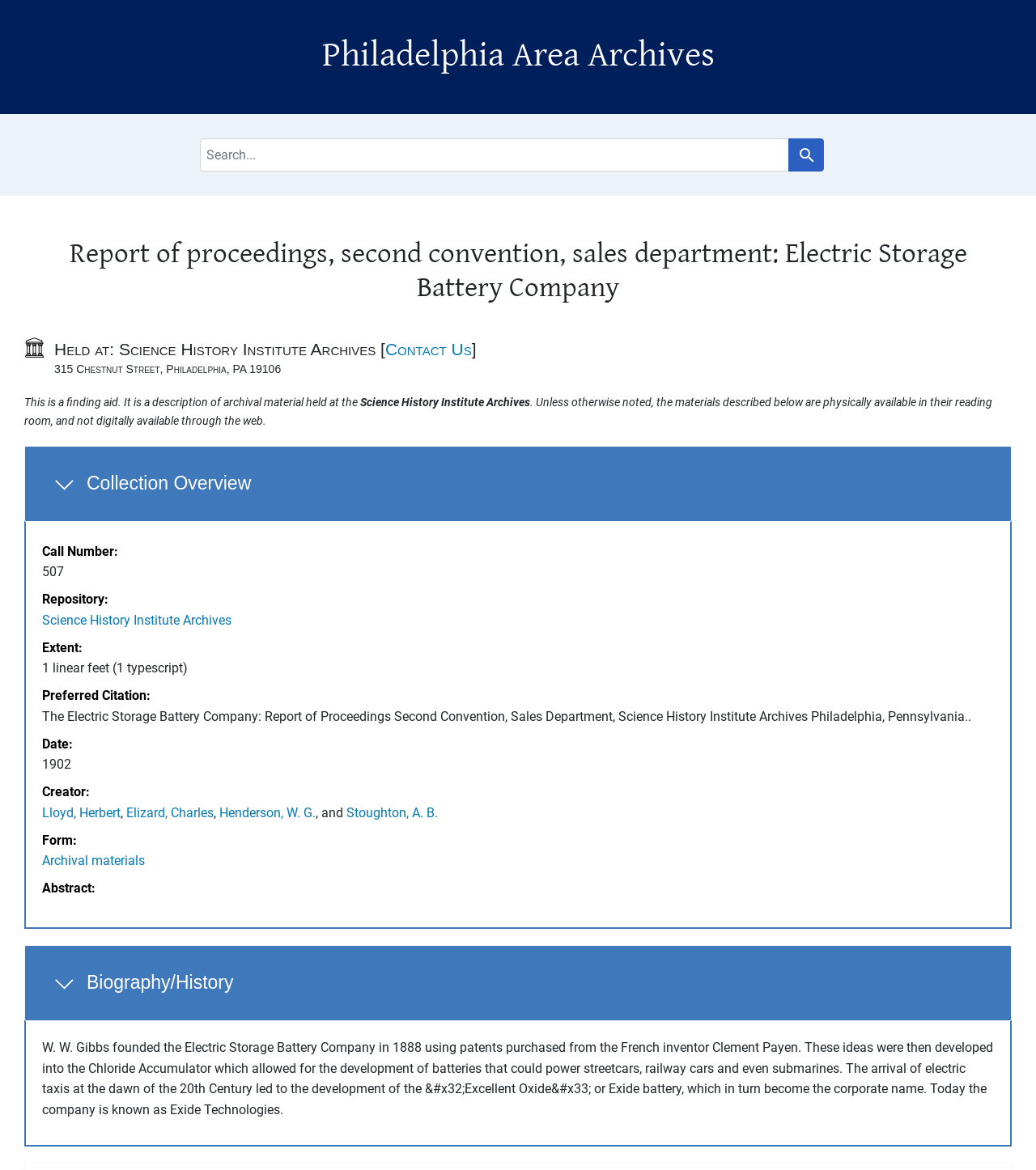Pinpoint the bounding box coordinates of the clickable area necessary to execute the following instruction: "Go to Philadelphia Area Archives". The coordinates should be given as four float numbers between 0 and 1, namely [left, top, right, bottom].

[0.311, 0.03, 0.689, 0.064]